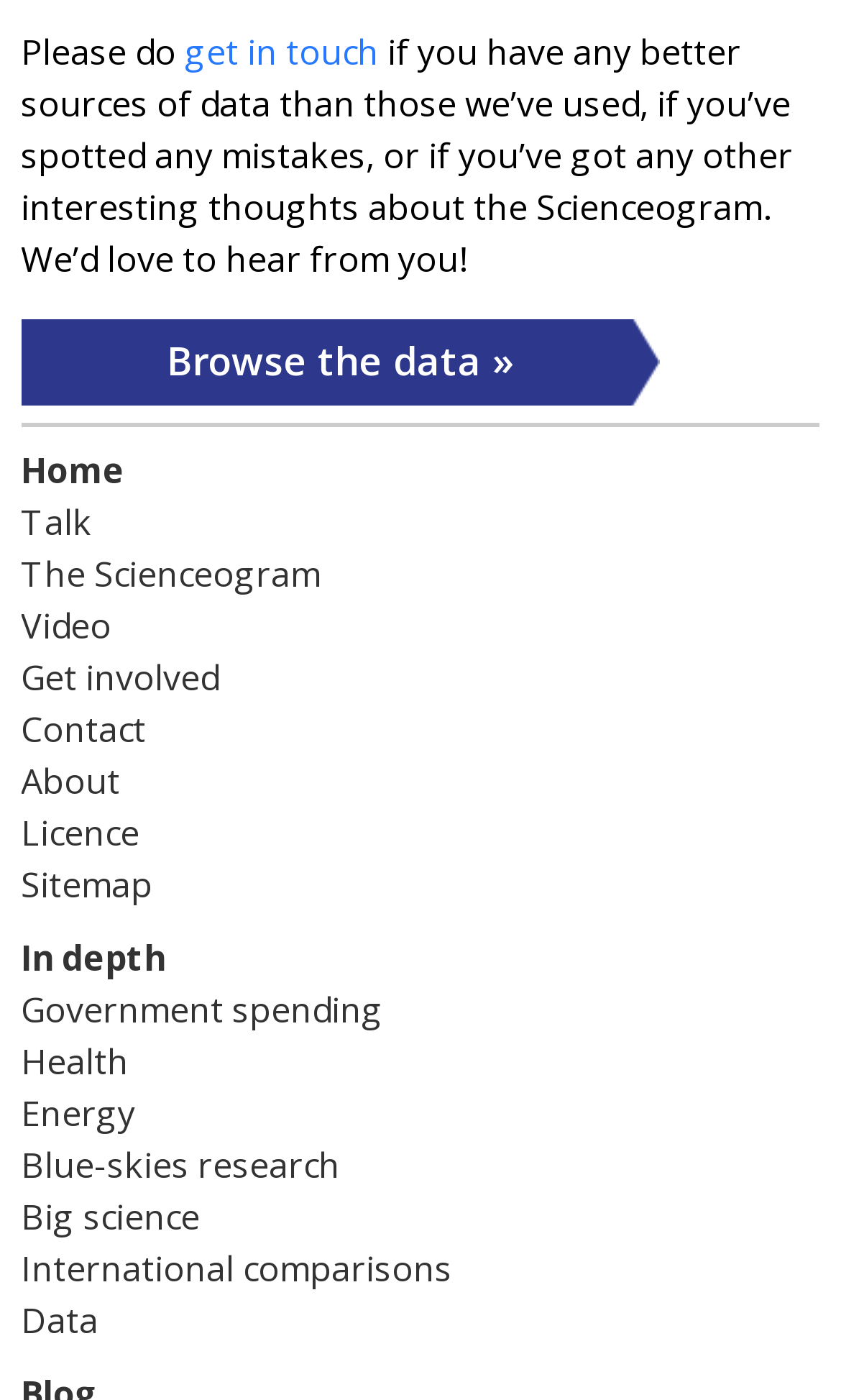Indicate the bounding box coordinates of the element that must be clicked to execute the instruction: "browse the data". The coordinates should be given as four float numbers between 0 and 1, i.e., [left, top, right, bottom].

[0.025, 0.228, 0.785, 0.29]